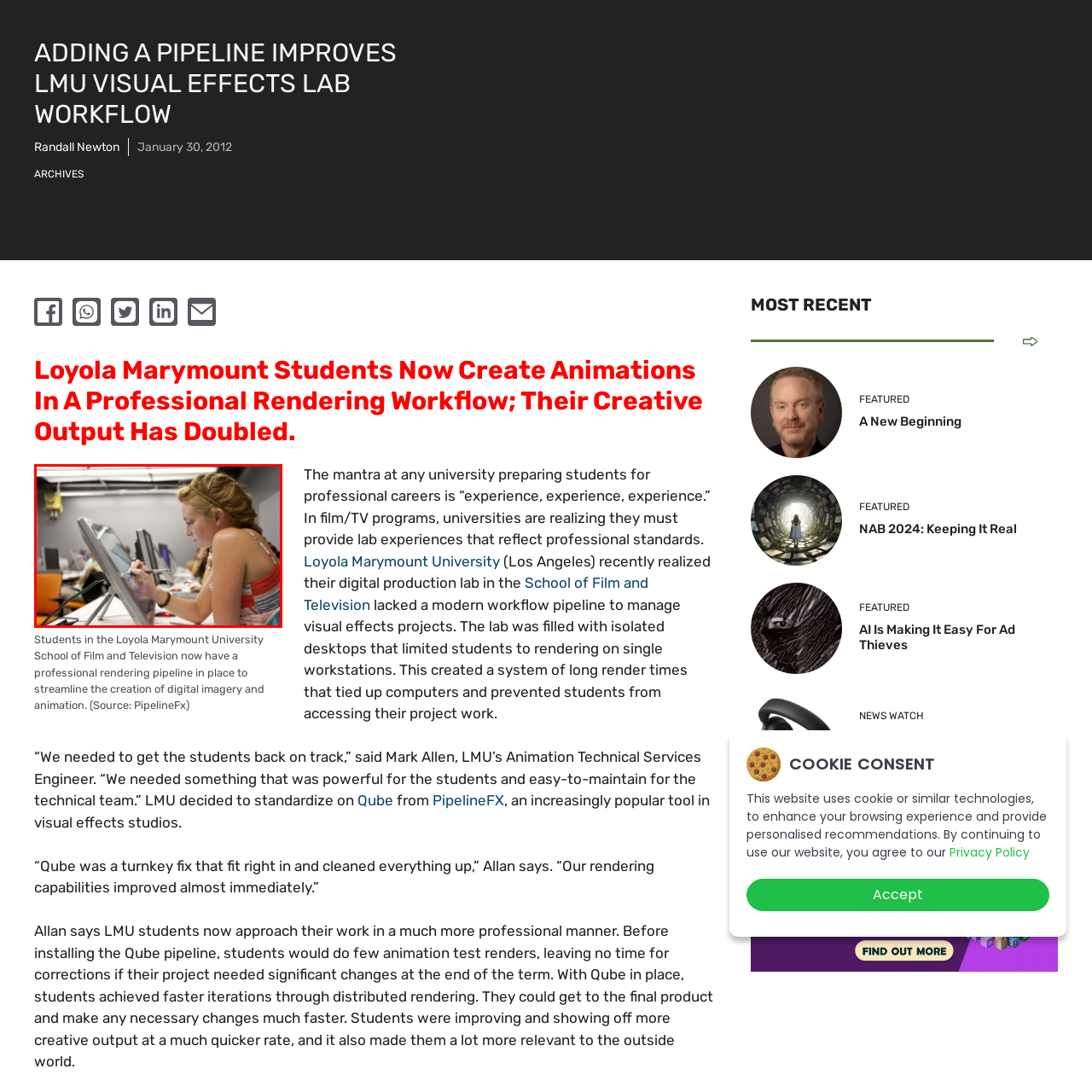What is the student's expression like?
Inspect the part of the image highlighted by the red bounding box and give a detailed answer to the question.

The student's focused expression highlights the hands-on experience that enhances their learning and creative output, indicating that the student is fully engaged and concentrated on their work.